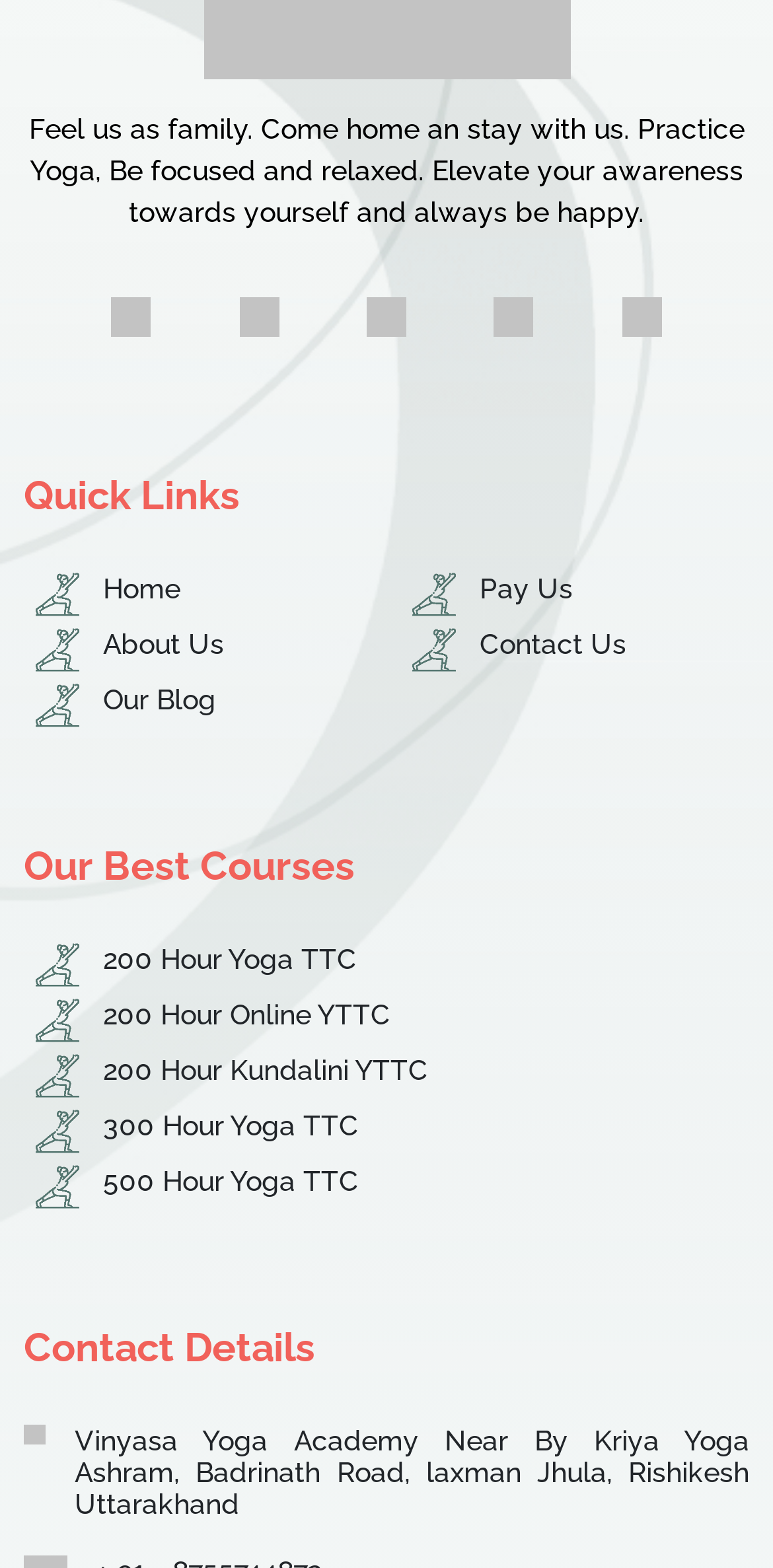Respond to the question below with a single word or phrase:
What is the tone of the first static text?

Inviting